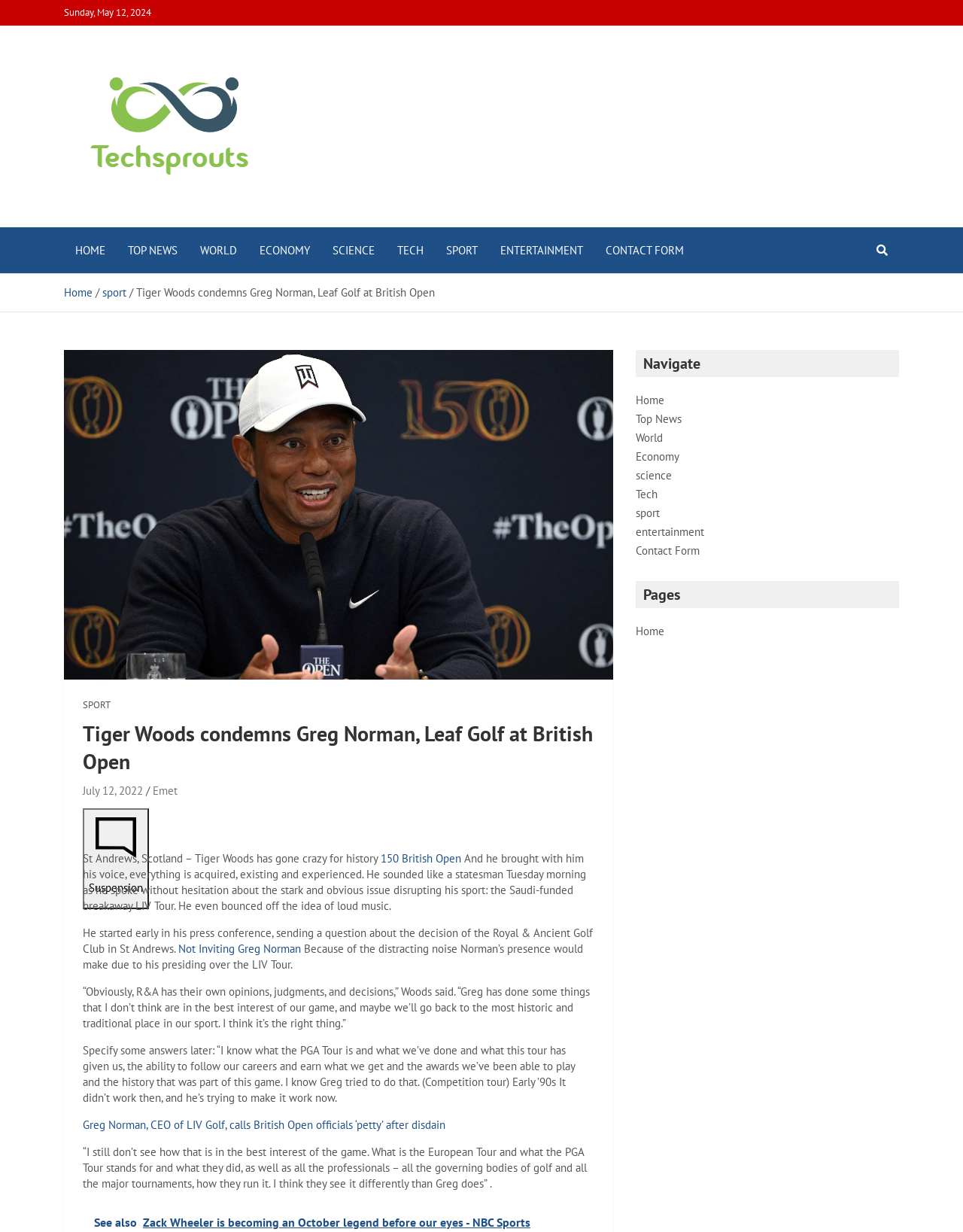Identify the bounding box coordinates of the clickable region to carry out the given instruction: "Click on the '150 British Open' link".

[0.395, 0.691, 0.479, 0.703]